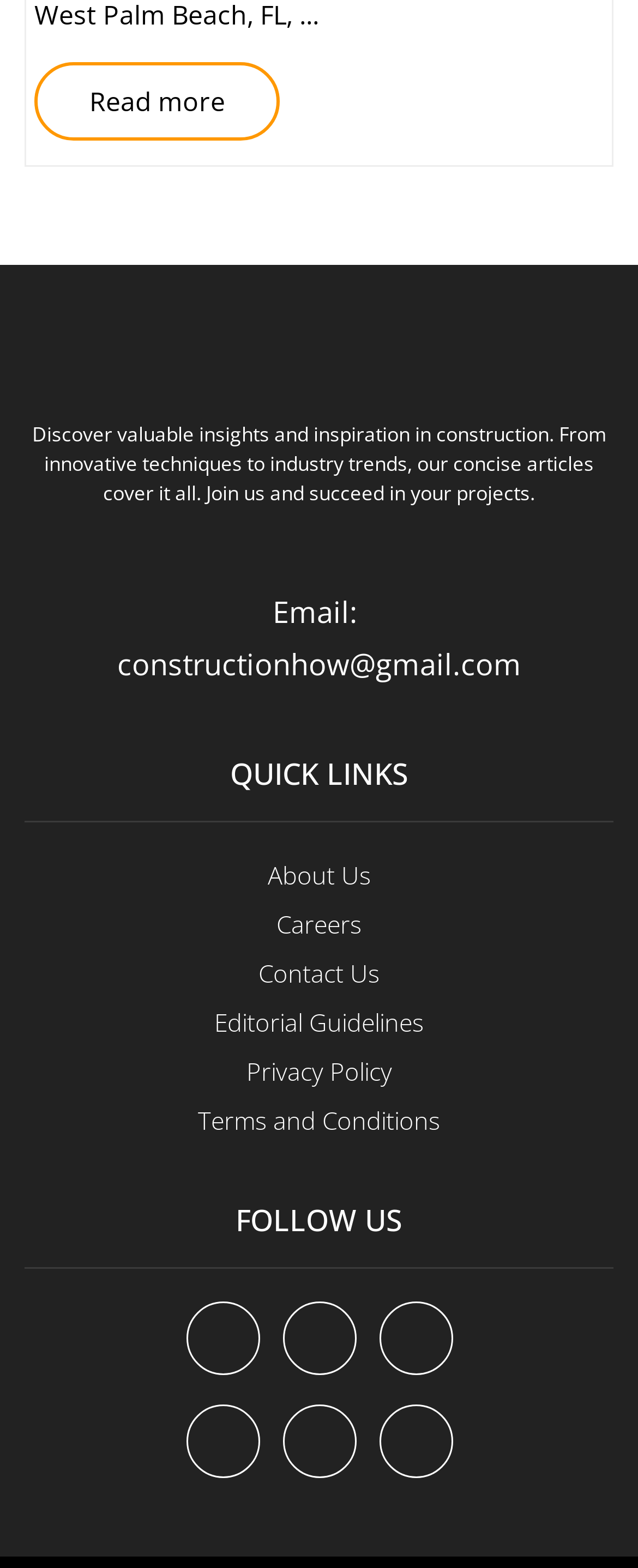Please identify the bounding box coordinates of where to click in order to follow the instruction: "Visit the about us page".

[0.419, 0.547, 0.581, 0.568]